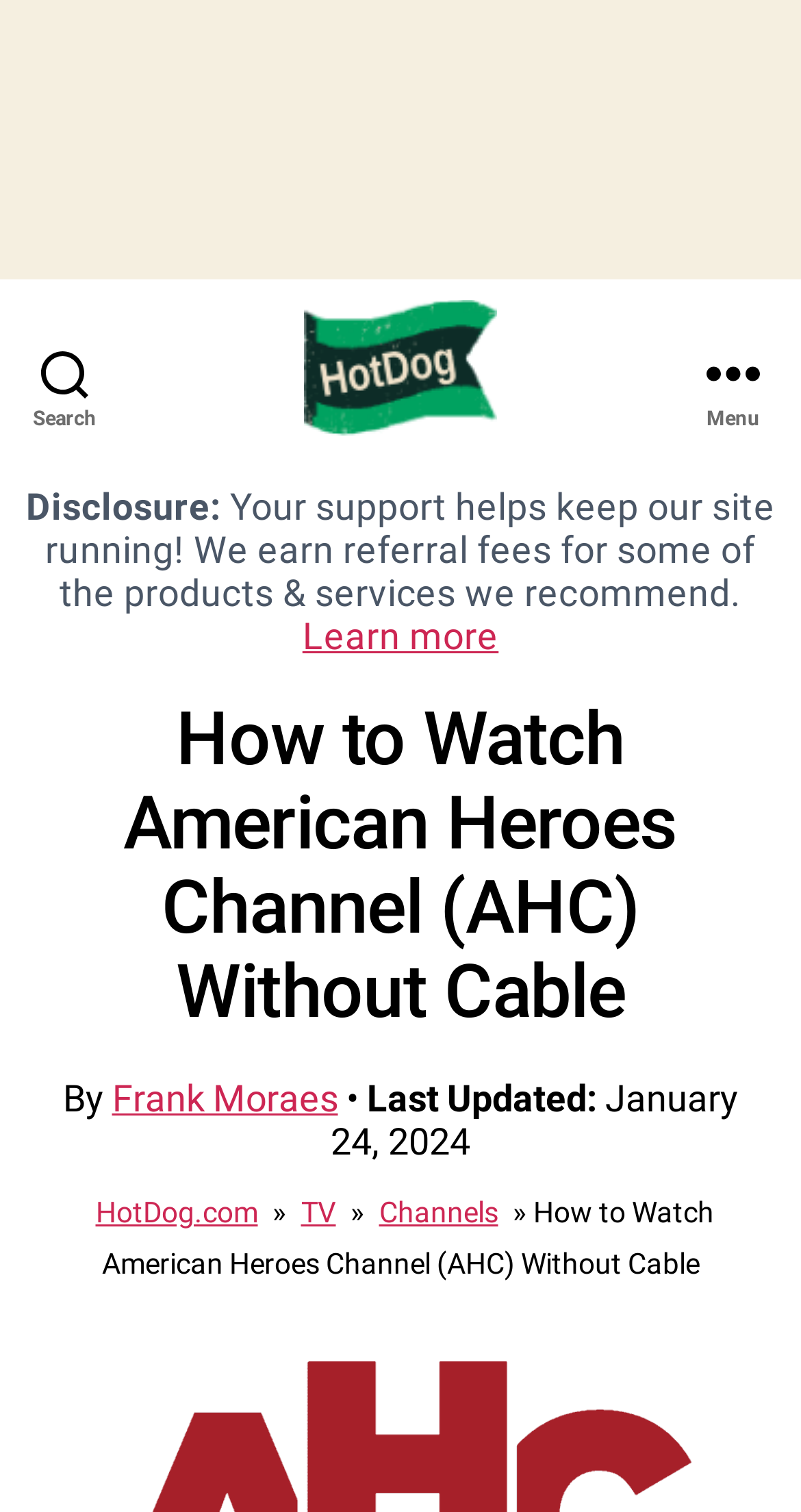Identify the bounding box coordinates of the clickable region necessary to fulfill the following instruction: "Visit the HotDog homepage". The bounding box coordinates should be four float numbers between 0 and 1, i.e., [left, top, right, bottom].

[0.372, 0.198, 0.628, 0.288]